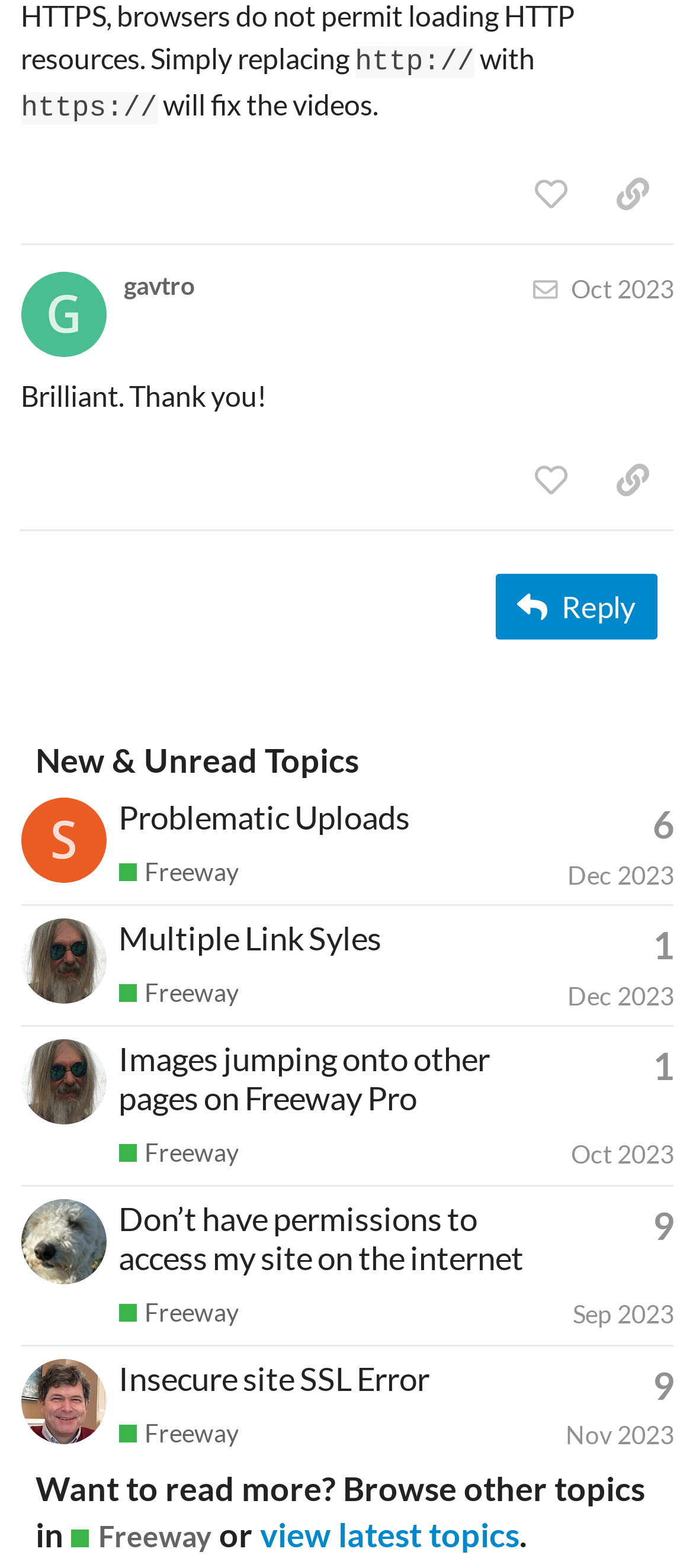Please provide a comprehensive response to the question below by analyzing the image: 
What is the name of the software being discussed in this forum?

I looked for the common theme among the topics and found that they are all related to 'Freeway', which is likely the name of the software being discussed.